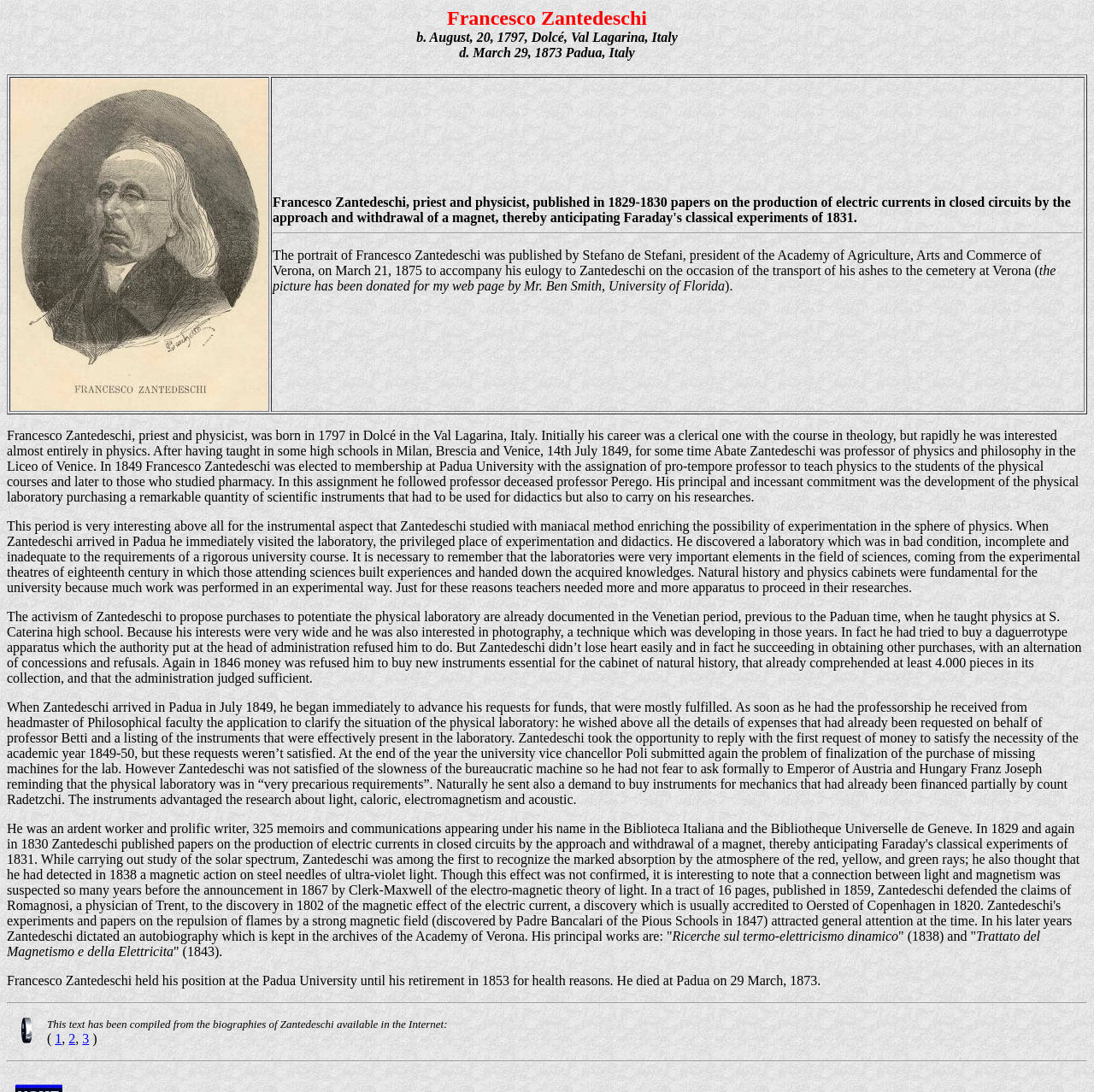What is the subject of the papers published by Francesco Zantedeschi in 1829 and 1830?
Based on the image, please offer an in-depth response to the question.

The StaticText element with the text 'Francesco Zantedeschi, priest and physicist, published in 1829-1830 papers on the production of electric currents in closed circuits...' provides the answer to this question.